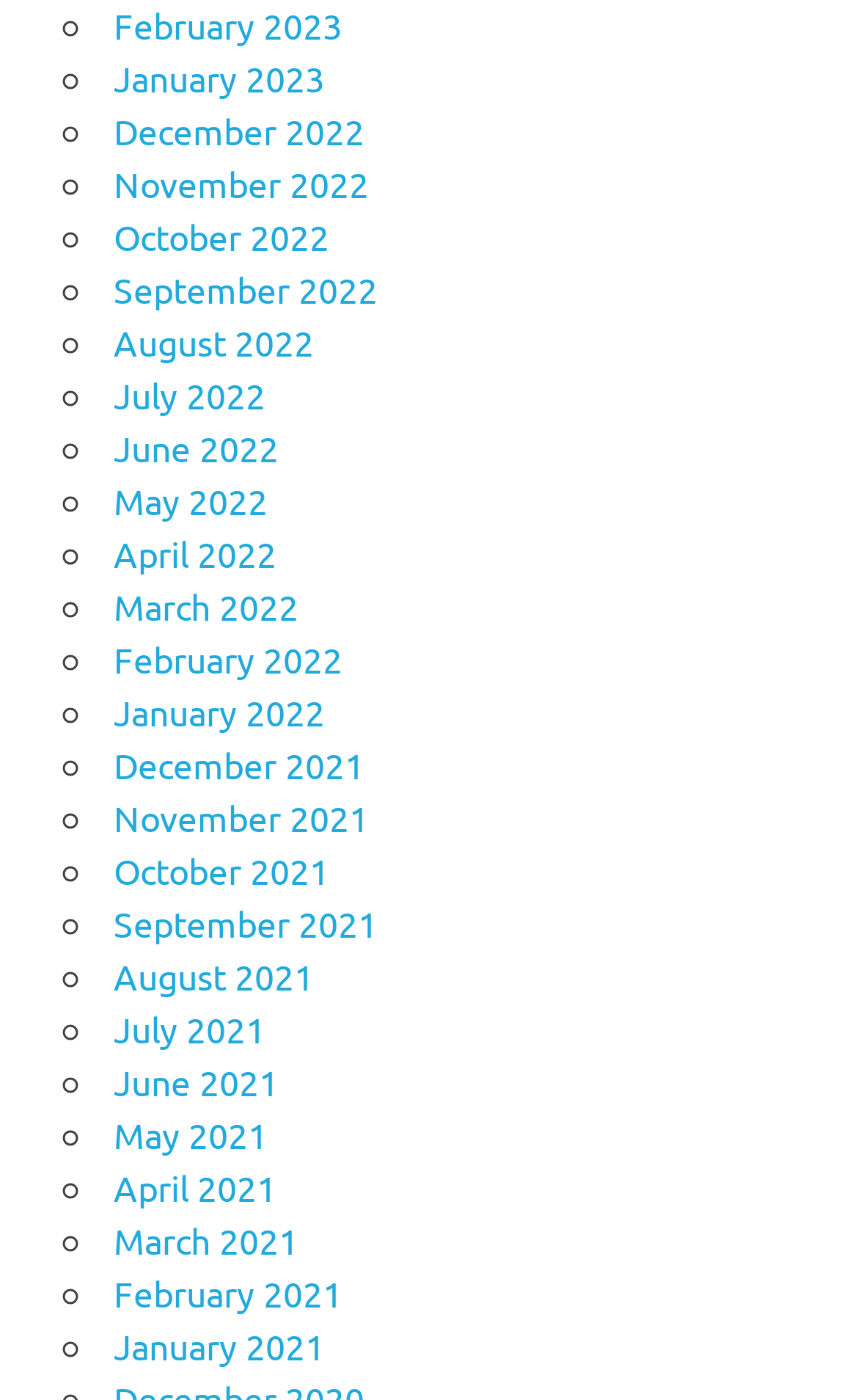Are the months listed in chronological order? Refer to the image and provide a one-word or short phrase answer.

Yes